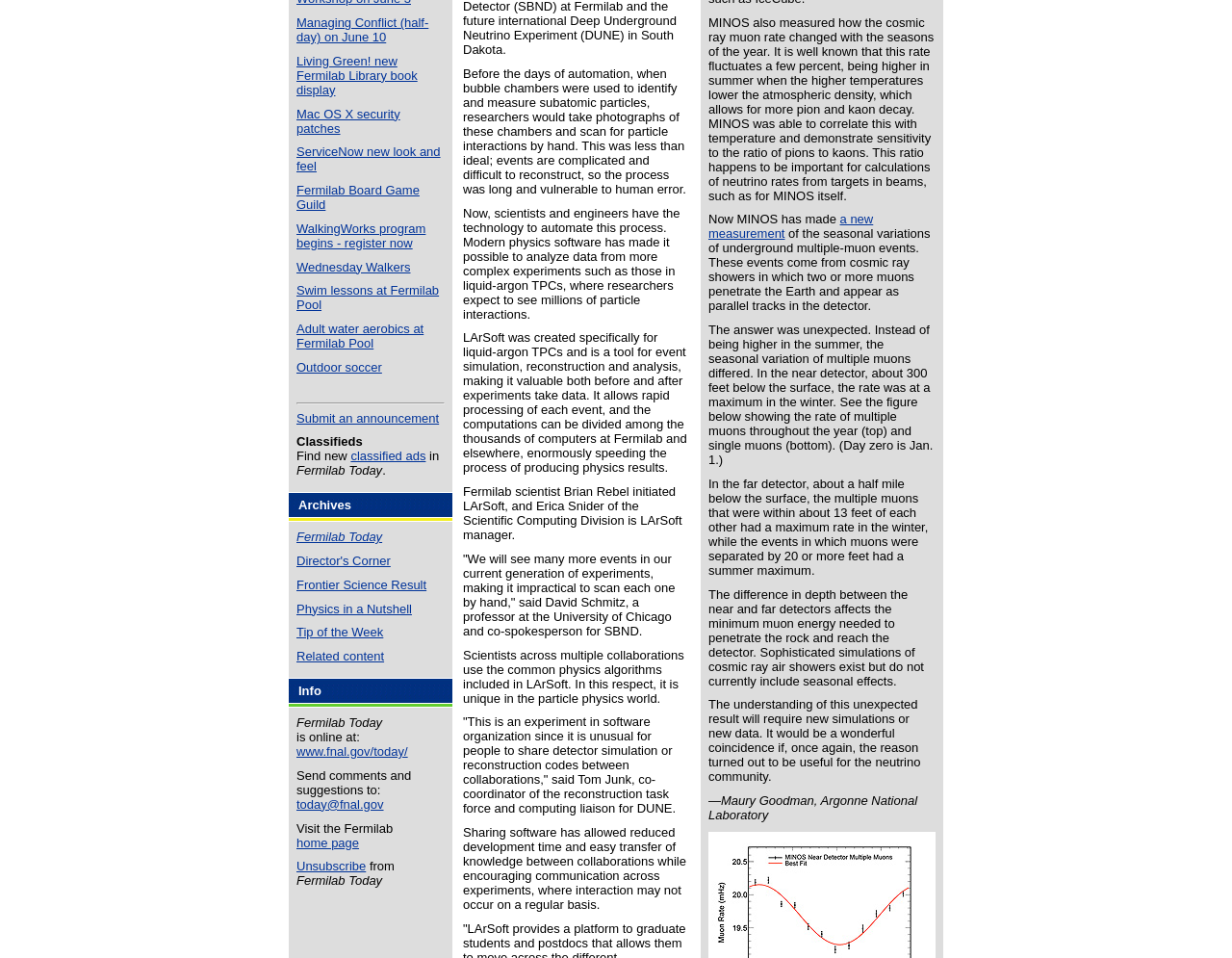Please specify the bounding box coordinates in the format (top-left x, top-left y, bottom-right x, bottom-right y), with values ranging from 0 to 1. Identify the bounding box for the UI component described as follows: today@fnal.gov

[0.241, 0.832, 0.311, 0.847]